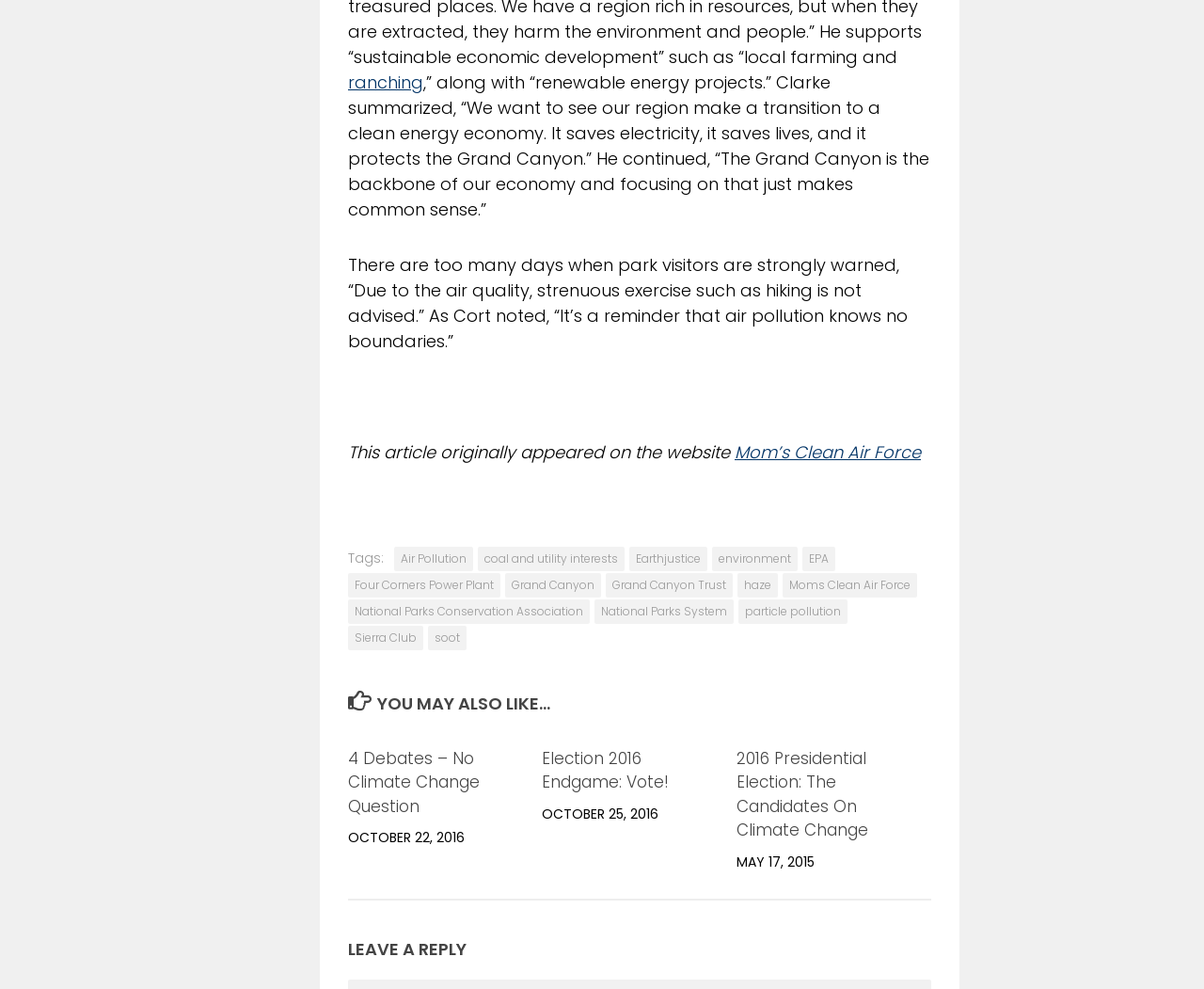Please identify the bounding box coordinates of the area that needs to be clicked to fulfill the following instruction: "Visit the website of Mom’s Clean Air Force."

[0.61, 0.445, 0.765, 0.469]